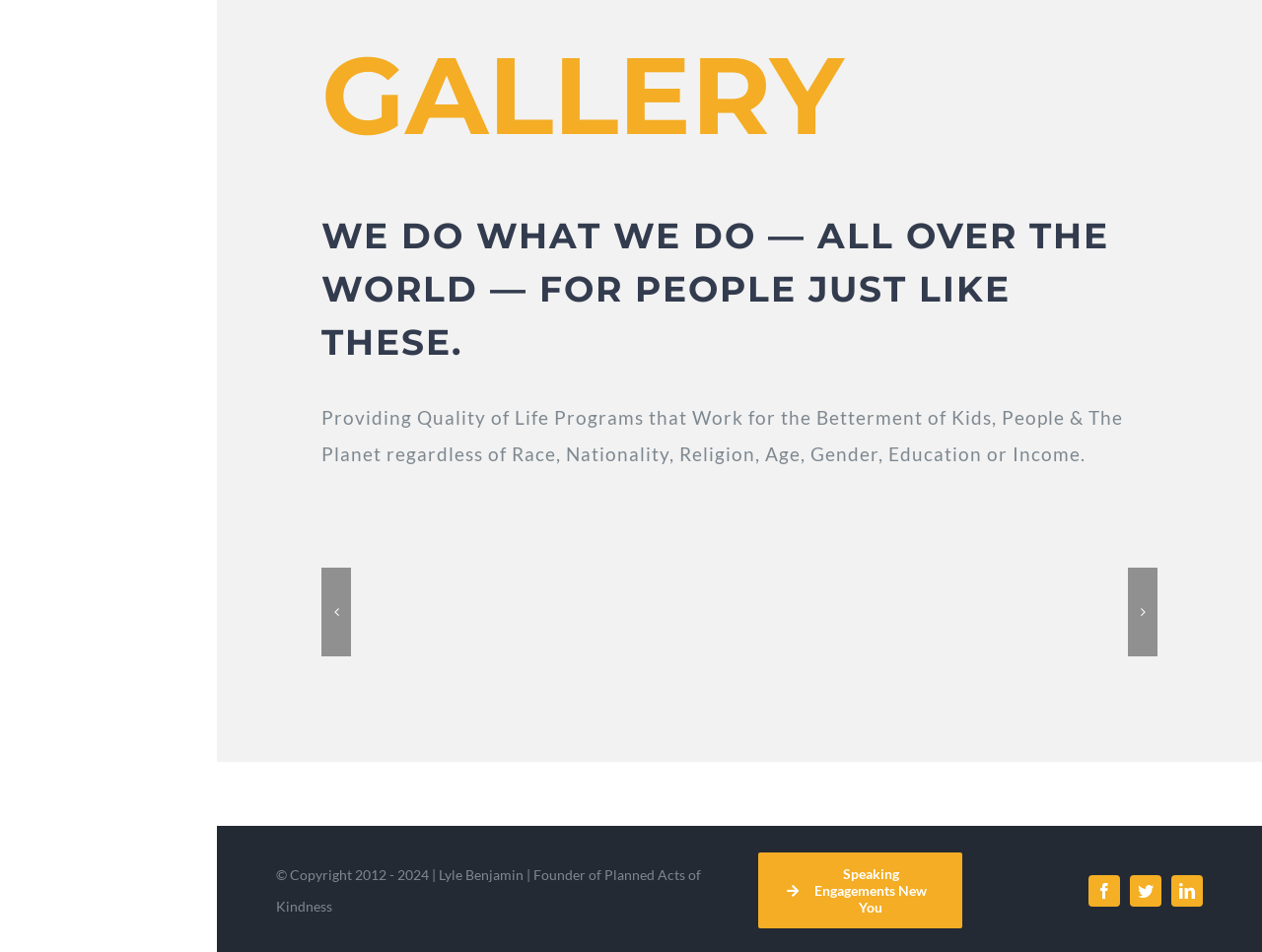Respond to the question below with a single word or phrase: What is the organization's mission?

Betterment of kids, people, and the planet